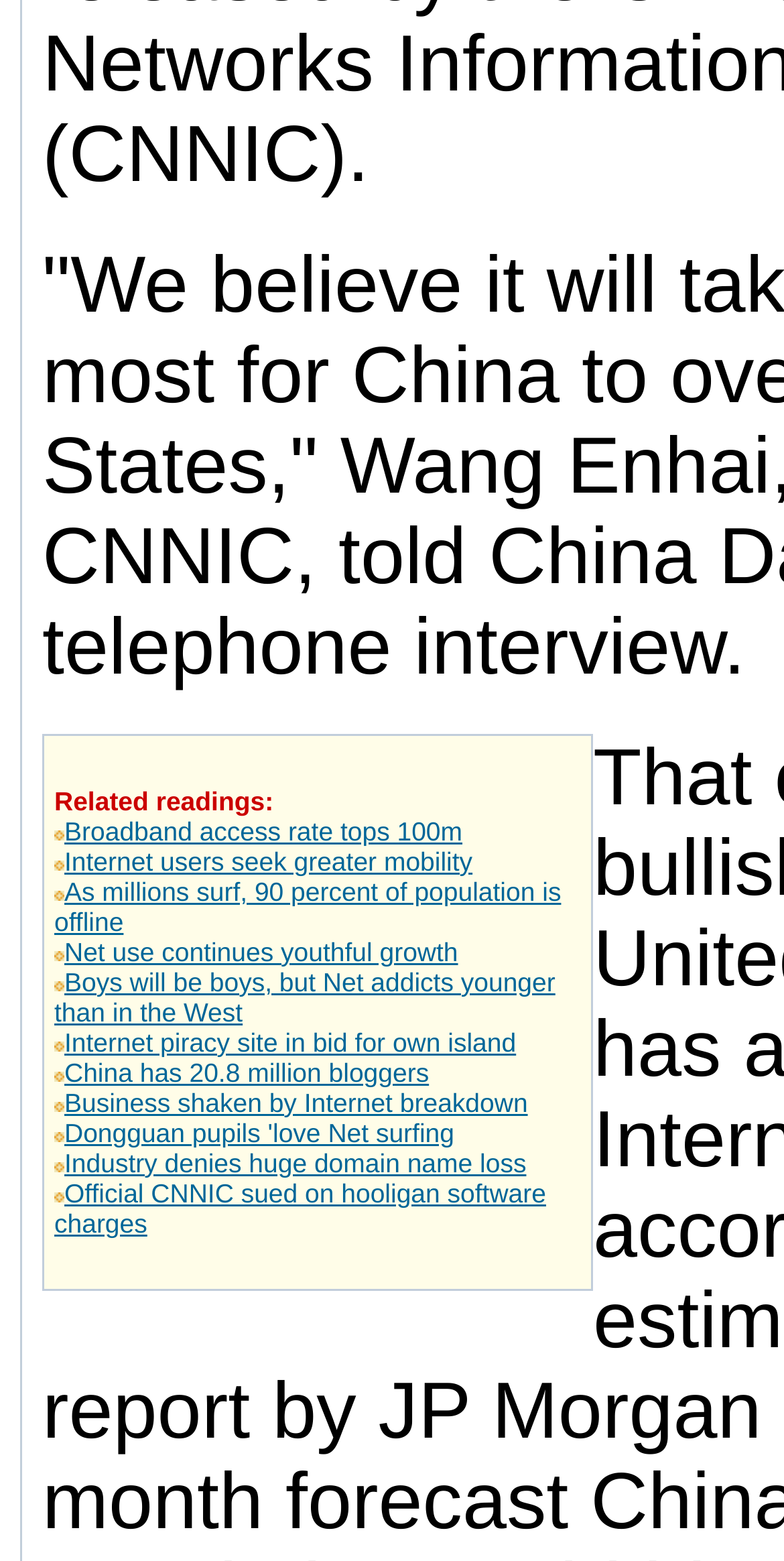Please pinpoint the bounding box coordinates for the region I should click to adhere to this instruction: "Read 'Dongguan pupils 'love Net surfing'".

[0.082, 0.716, 0.579, 0.735]